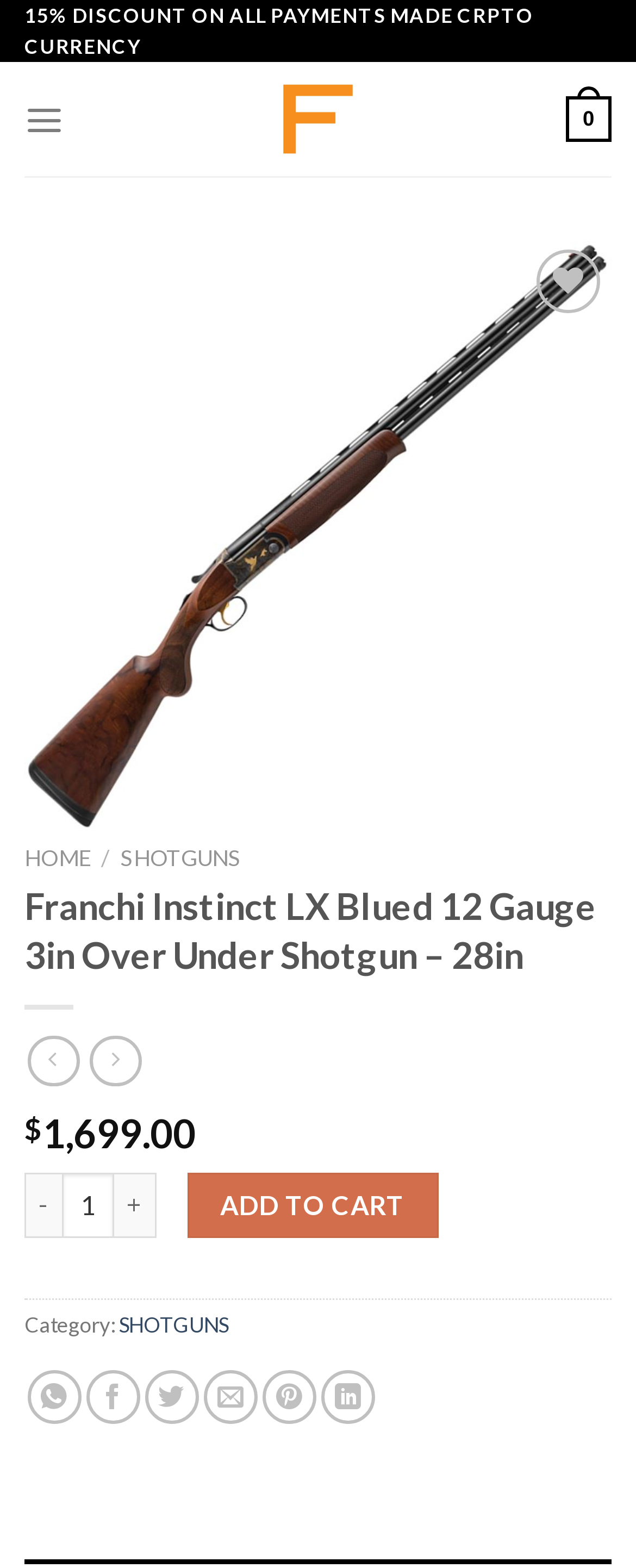What is the discount offered on all crypto currency payments?
Offer a detailed and exhaustive answer to the question.

The discount is mentioned in the static text element at the top of the webpage, which says '15% DISCOUNT ON ALL PAYMENTS MADE CRPTO CURRENCY'.